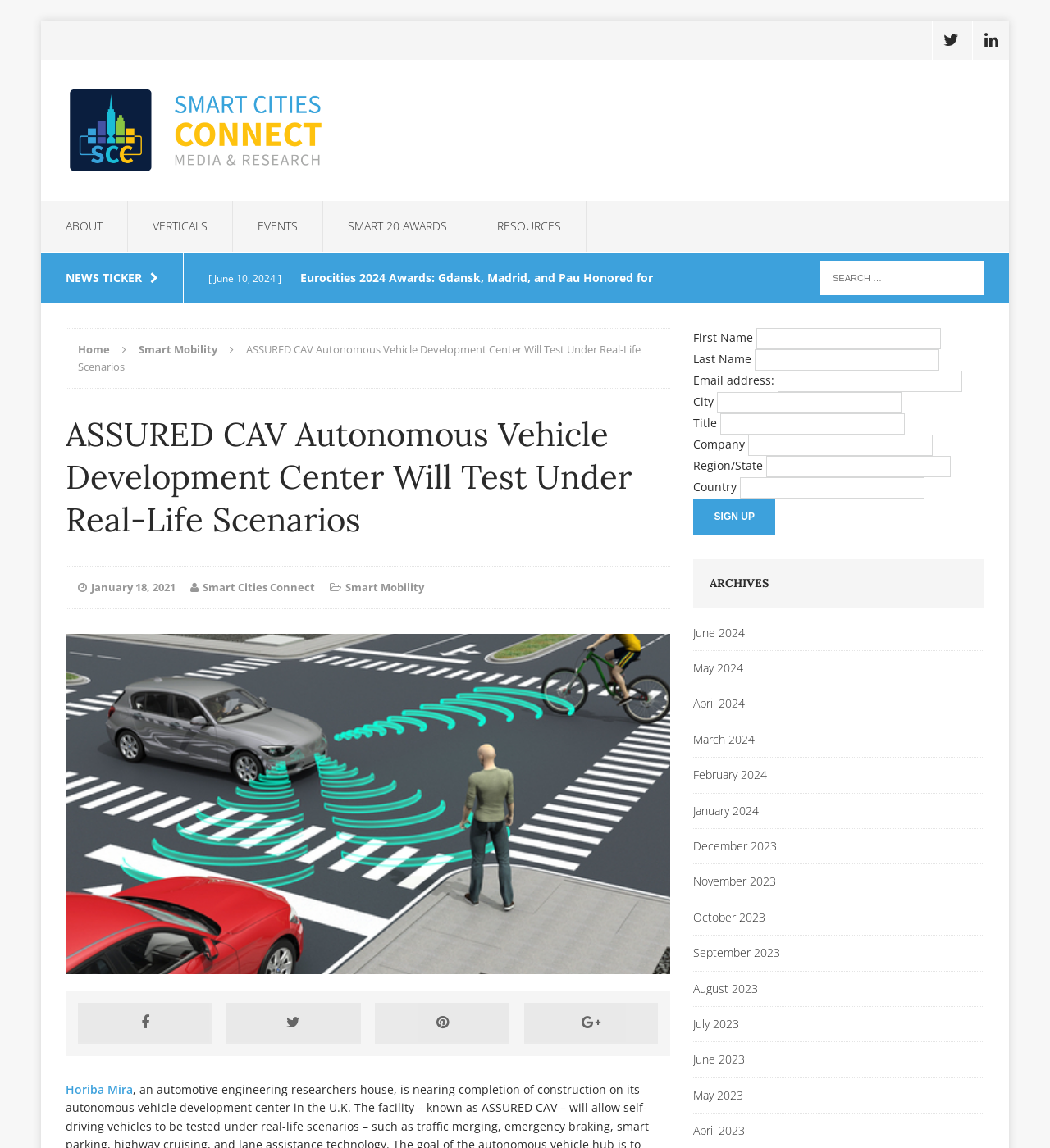Please locate the bounding box coordinates of the element that should be clicked to achieve the given instruction: "Follow Smart Cities Connect on Twitter".

[0.888, 0.018, 0.923, 0.052]